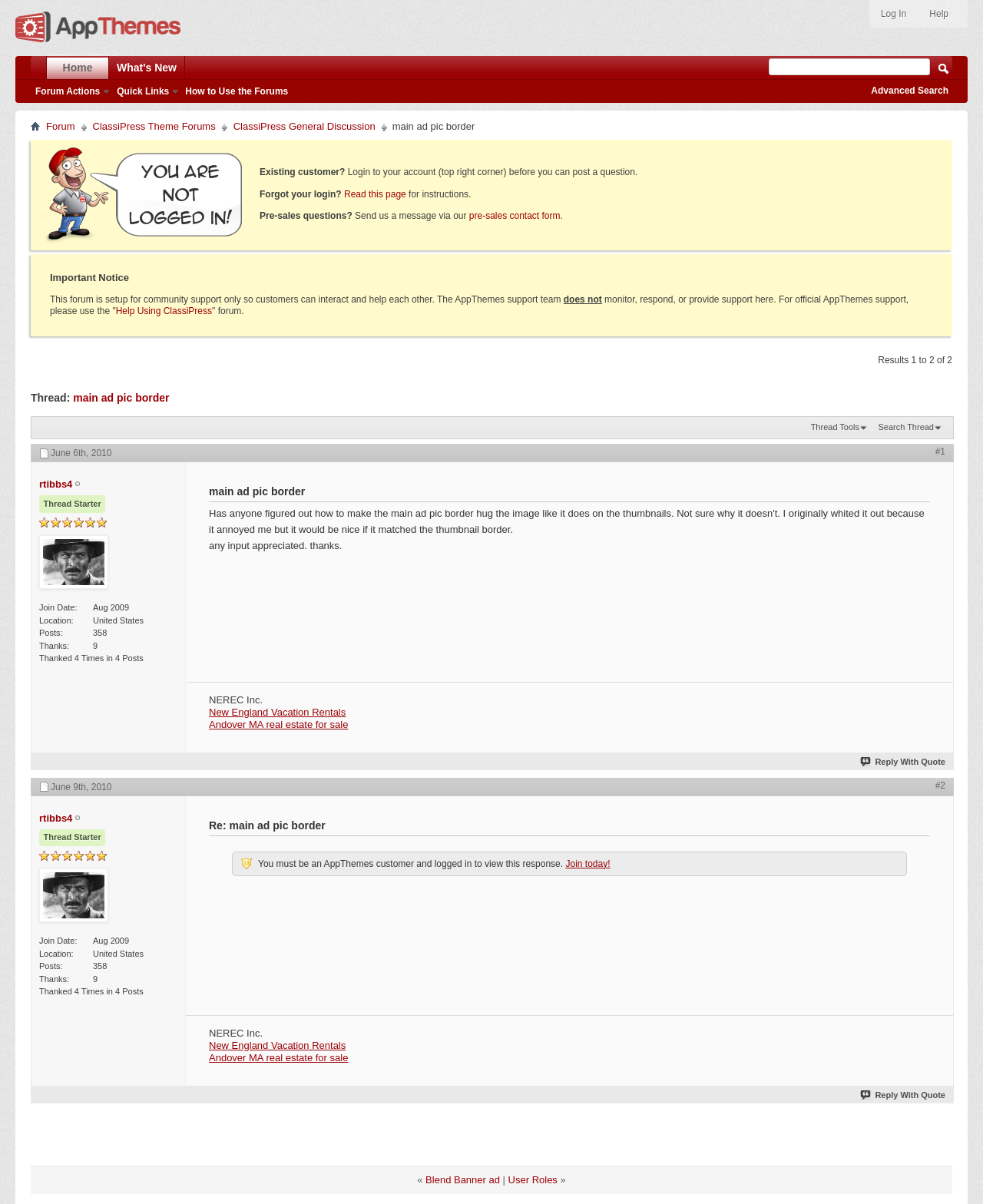Give the bounding box coordinates for this UI element: "parent_node: rtibbs4 title="rtibbs4 is offline"". The coordinates should be four float numbers between 0 and 1, arranged as [left, top, right, bottom].

[0.04, 0.721, 0.11, 0.768]